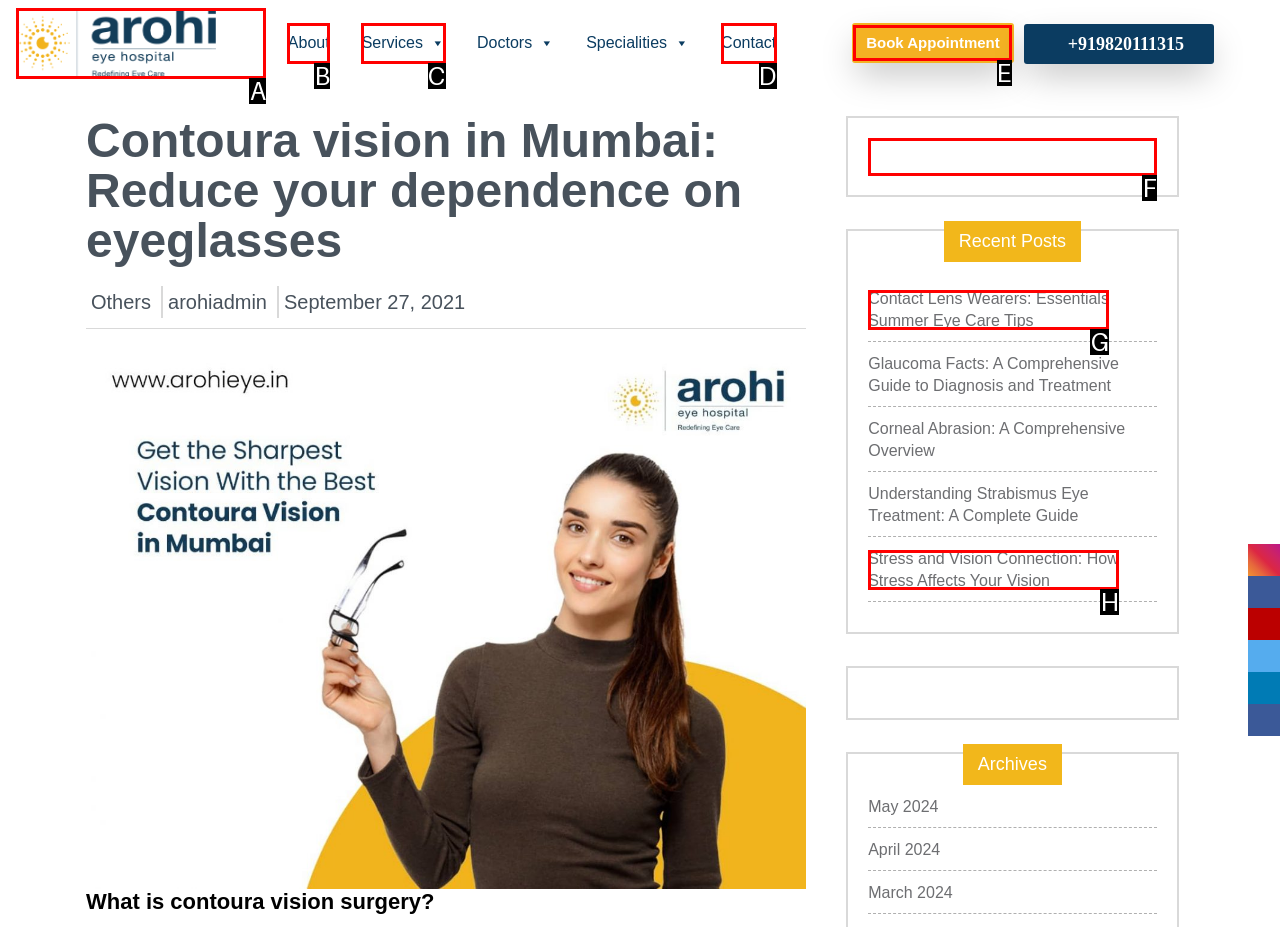Determine which HTML element to click to execute the following task: Follow us on Instagram Answer with the letter of the selected option.

None